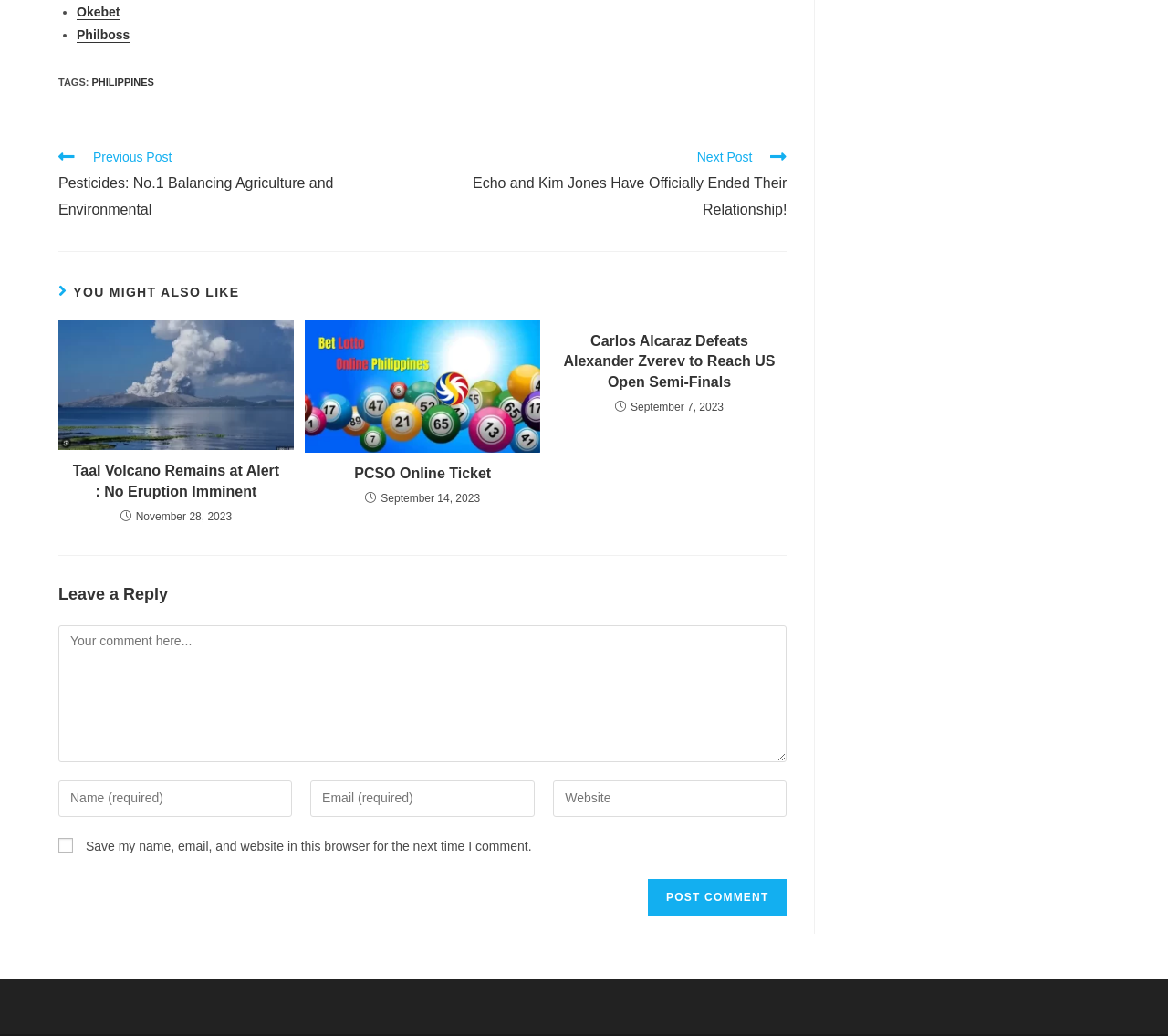Please specify the coordinates of the bounding box for the element that should be clicked to carry out this instruction: "Learn more about trading platforms". The coordinates must be four float numbers between 0 and 1, formatted as [left, top, right, bottom].

None